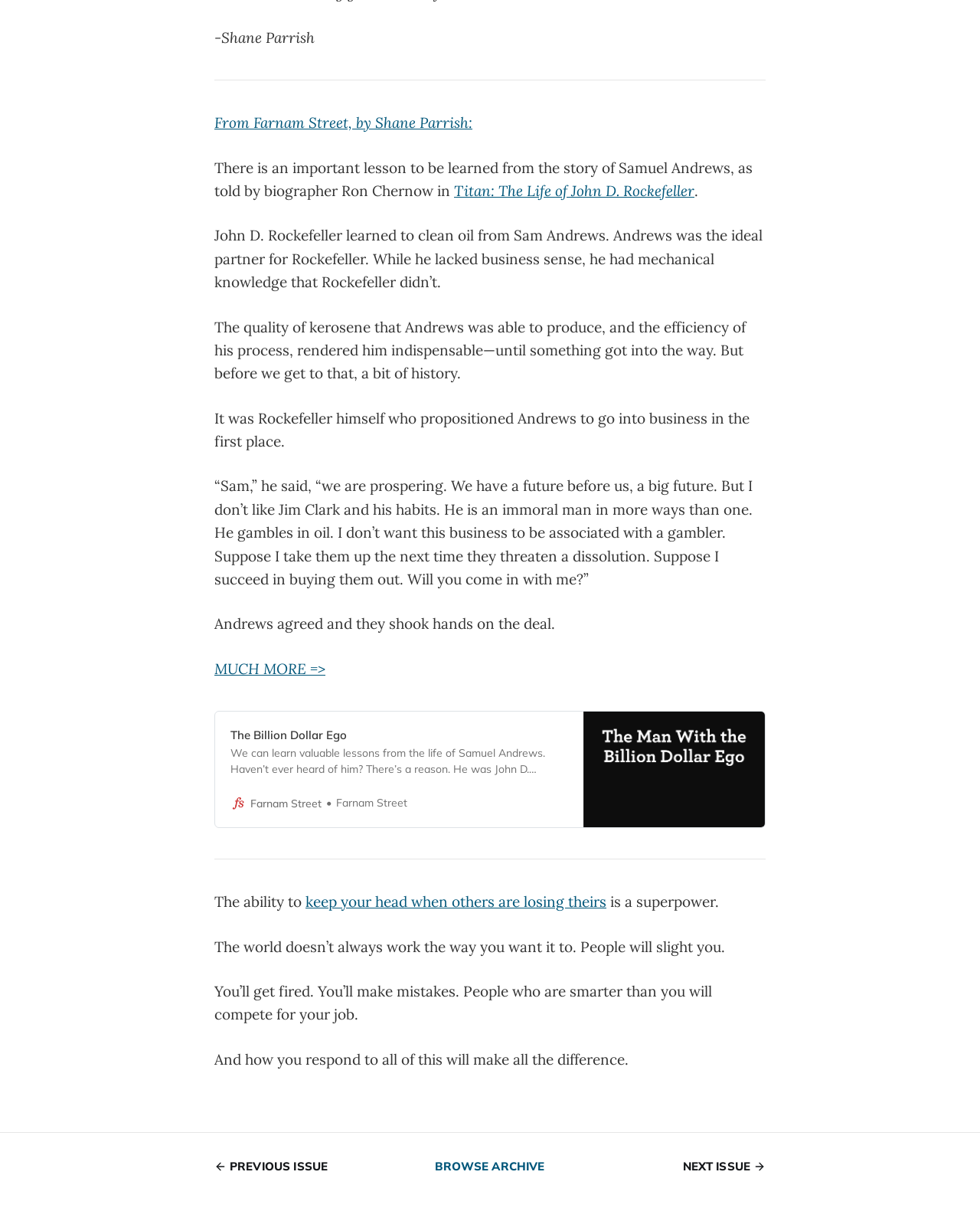What is the topic of the article?
Respond with a short answer, either a single word or a phrase, based on the image.

Samuel Andrews and John D. Rockefeller